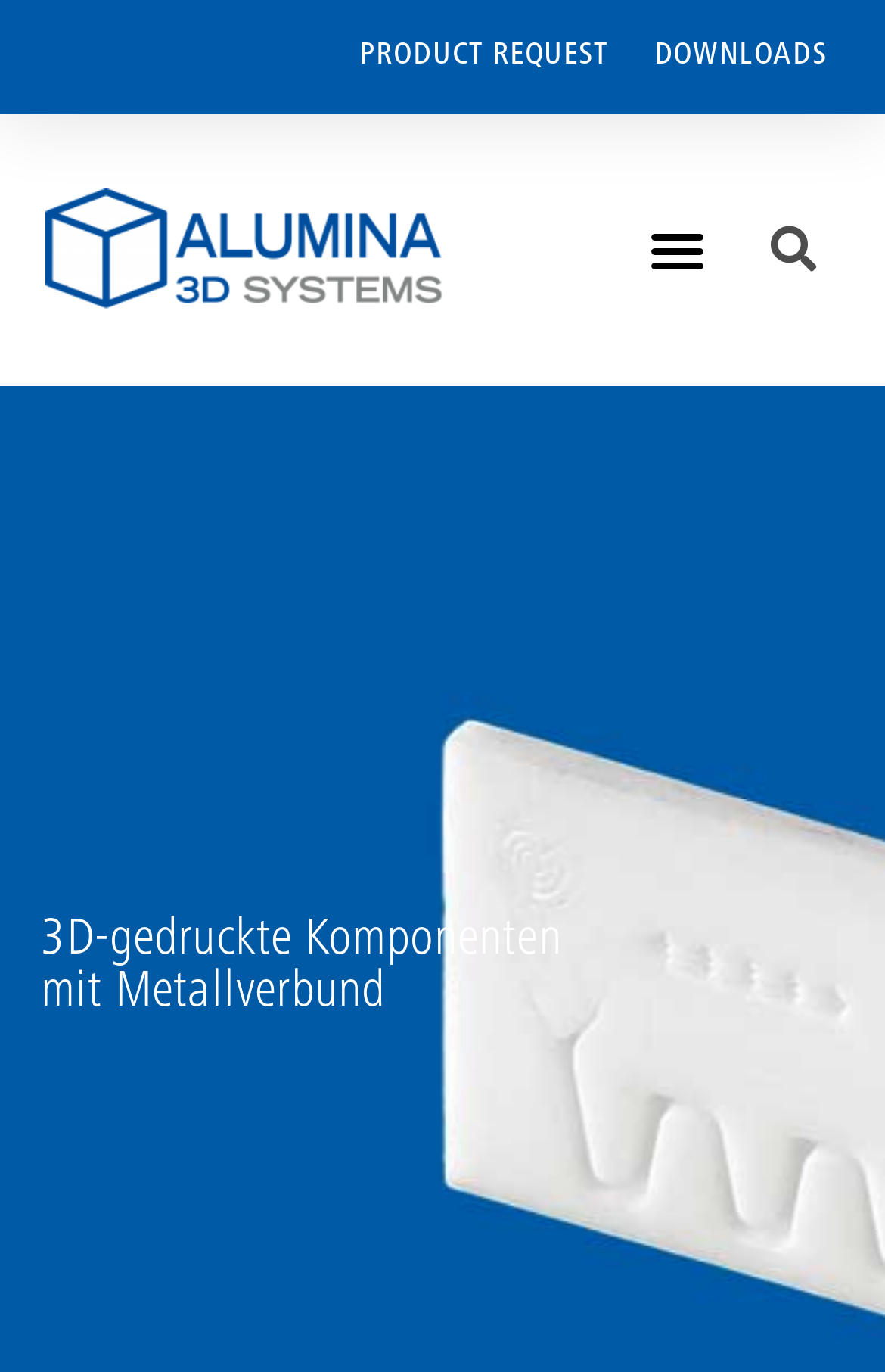Answer the following inquiry with a single word or phrase:
What type of ceramic is mentioned on the webpage?

Aluminiumoxid 99,9 % and Zirkonoxid